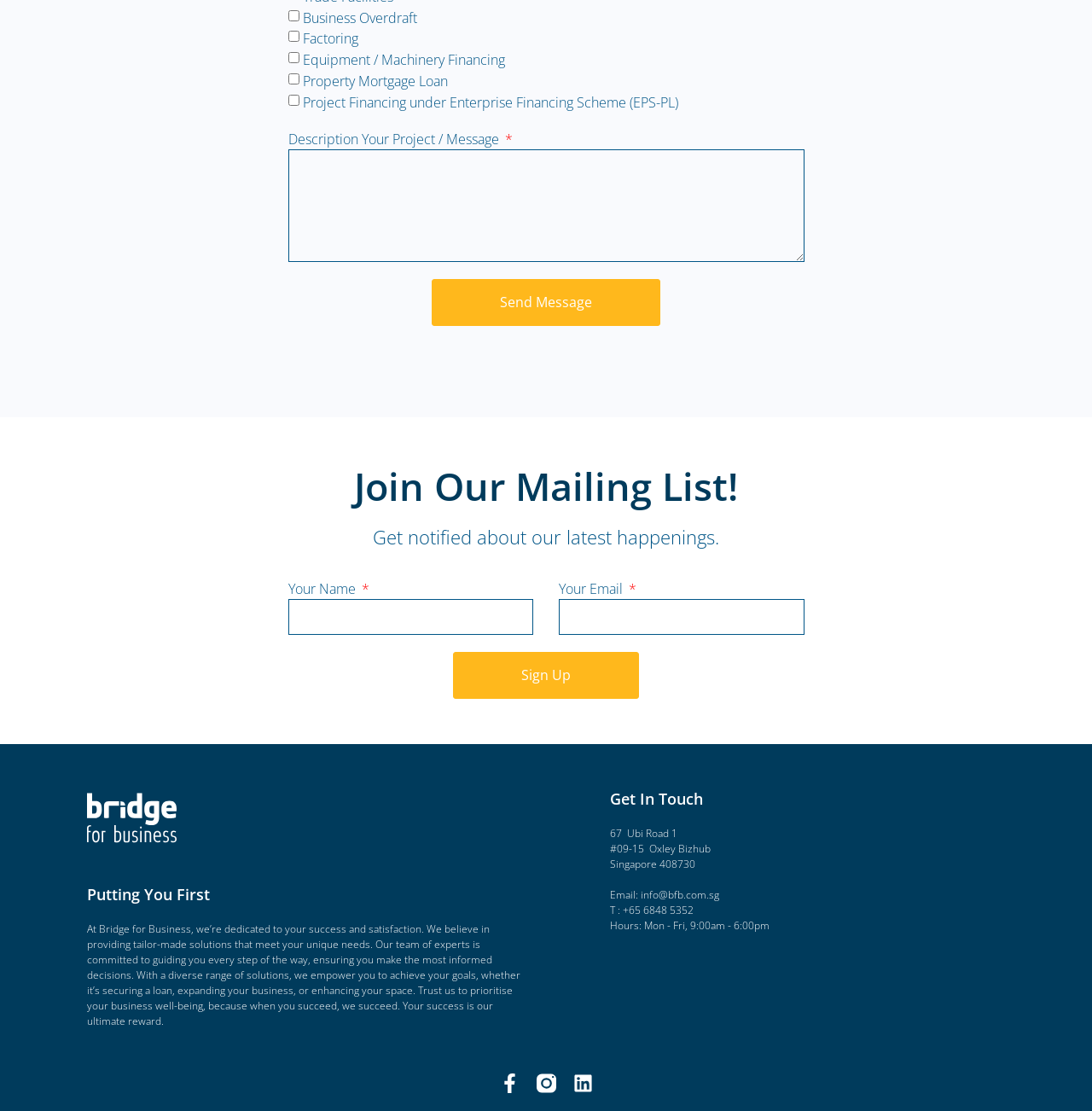What is the email address of the company?
Using the image as a reference, give a one-word or short phrase answer.

info@bfb.com.sg